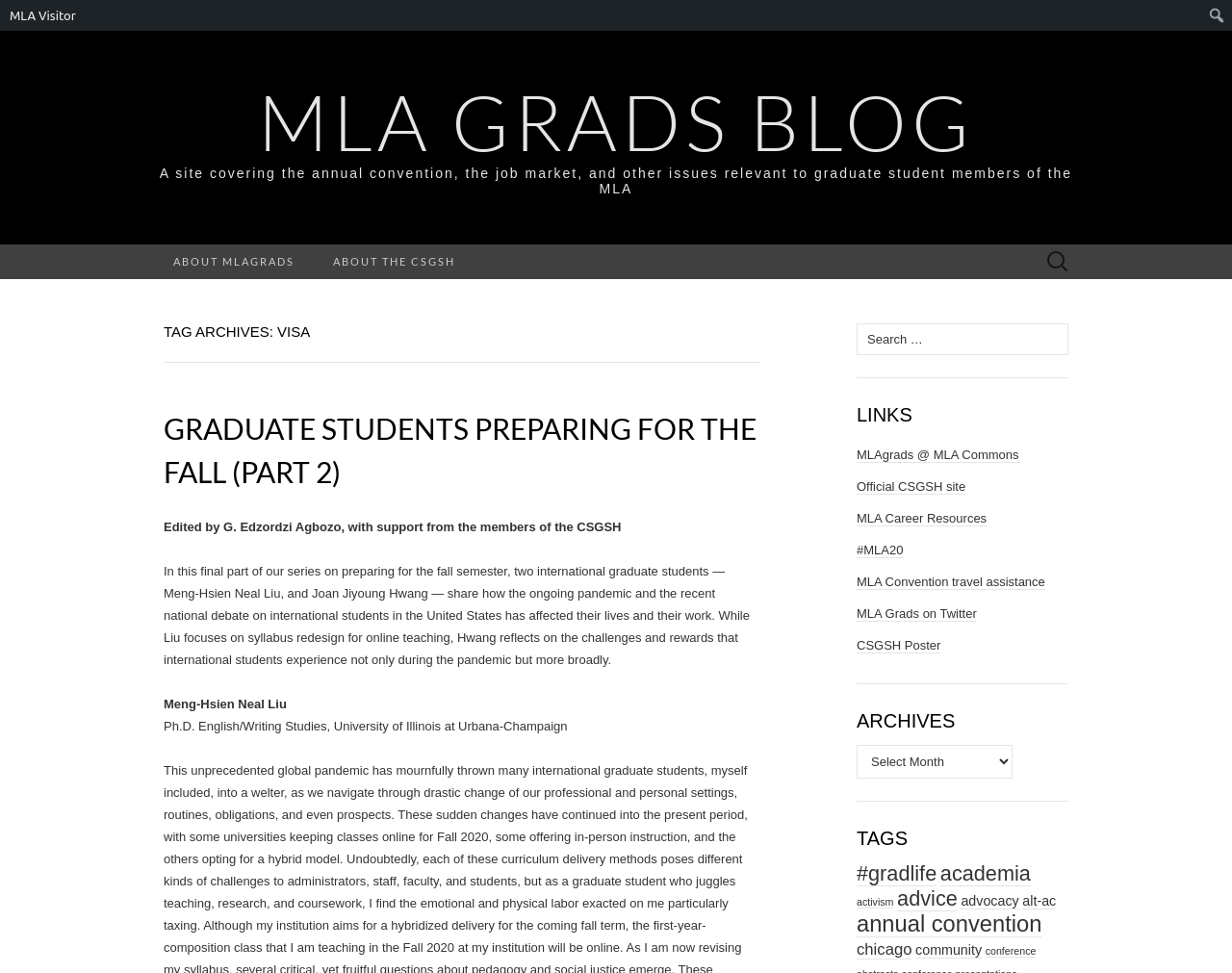Please find the bounding box coordinates of the element that you should click to achieve the following instruction: "Explore the archives". The coordinates should be presented as four float numbers between 0 and 1: [left, top, right, bottom].

[0.695, 0.769, 0.733, 0.783]